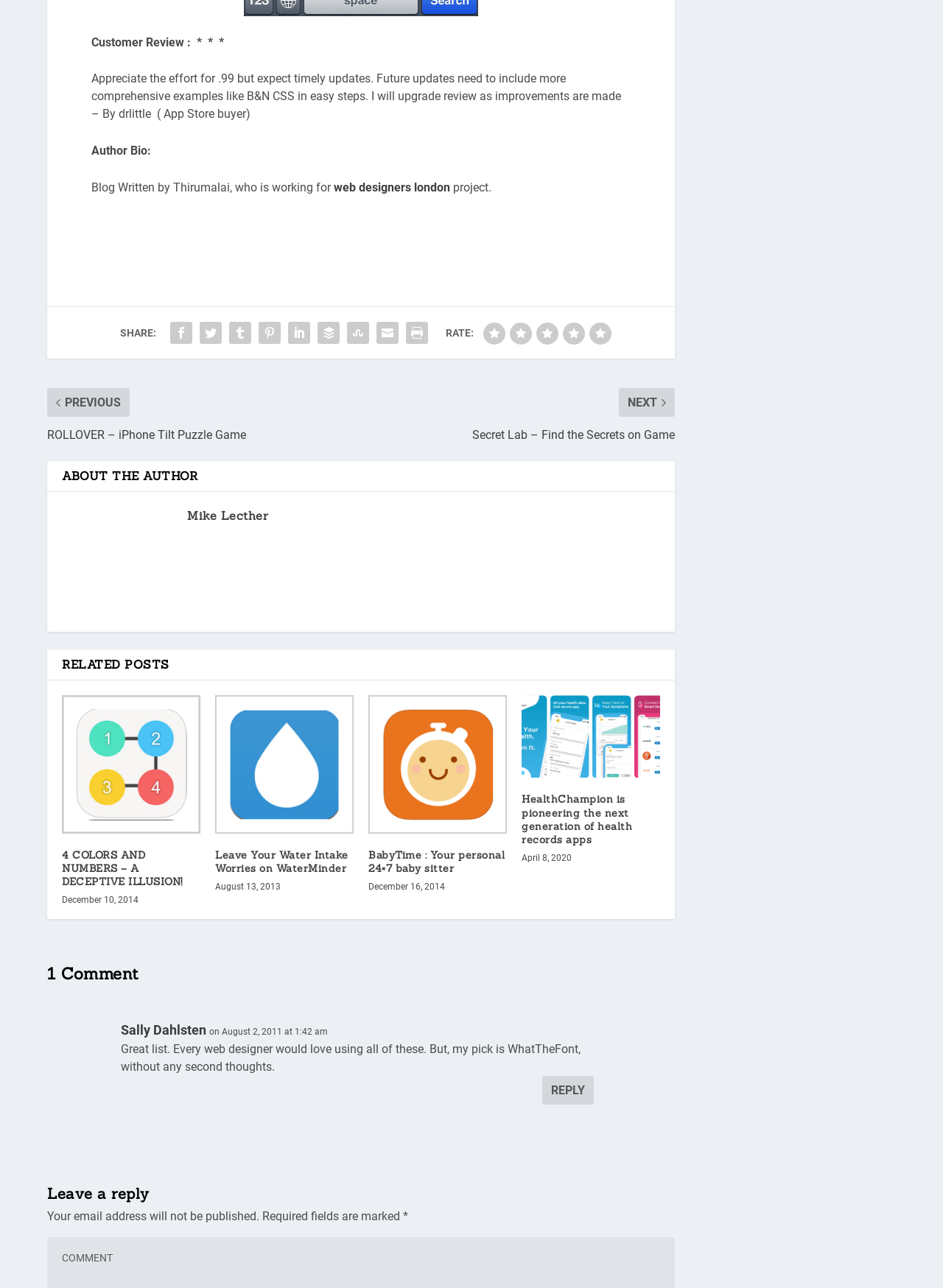Identify the bounding box coordinates for the element you need to click to achieve the following task: "Click the link to web designers london". The coordinates must be four float values ranging from 0 to 1, formatted as [left, top, right, bottom].

[0.351, 0.132, 0.477, 0.143]